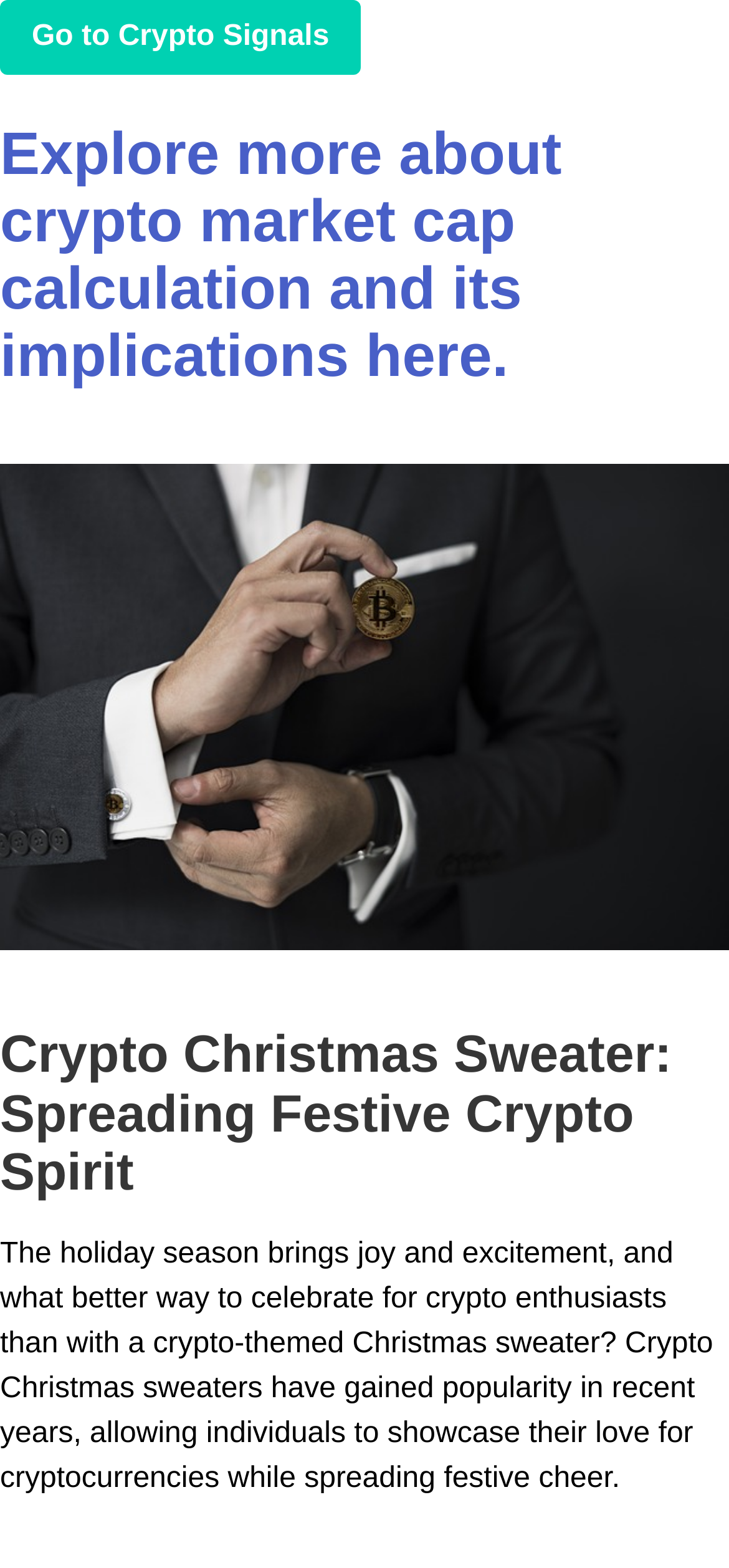Identify and provide the main heading of the webpage.

Explore more about crypto market cap calculation and its implications here.